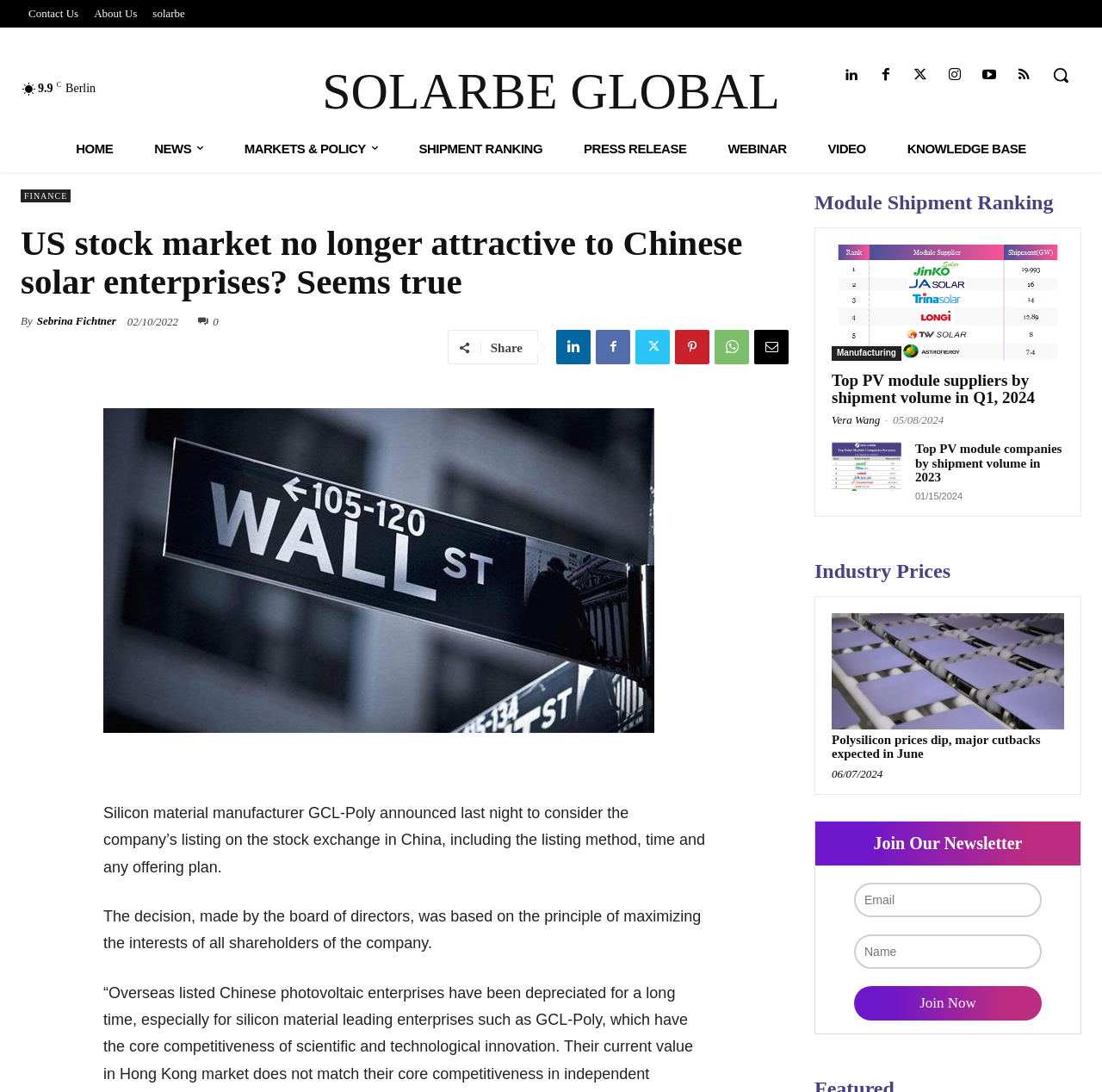Please identify the coordinates of the bounding box for the clickable region that will accomplish this instruction: "Click on the 'FINANCE' link".

[0.019, 0.173, 0.064, 0.185]